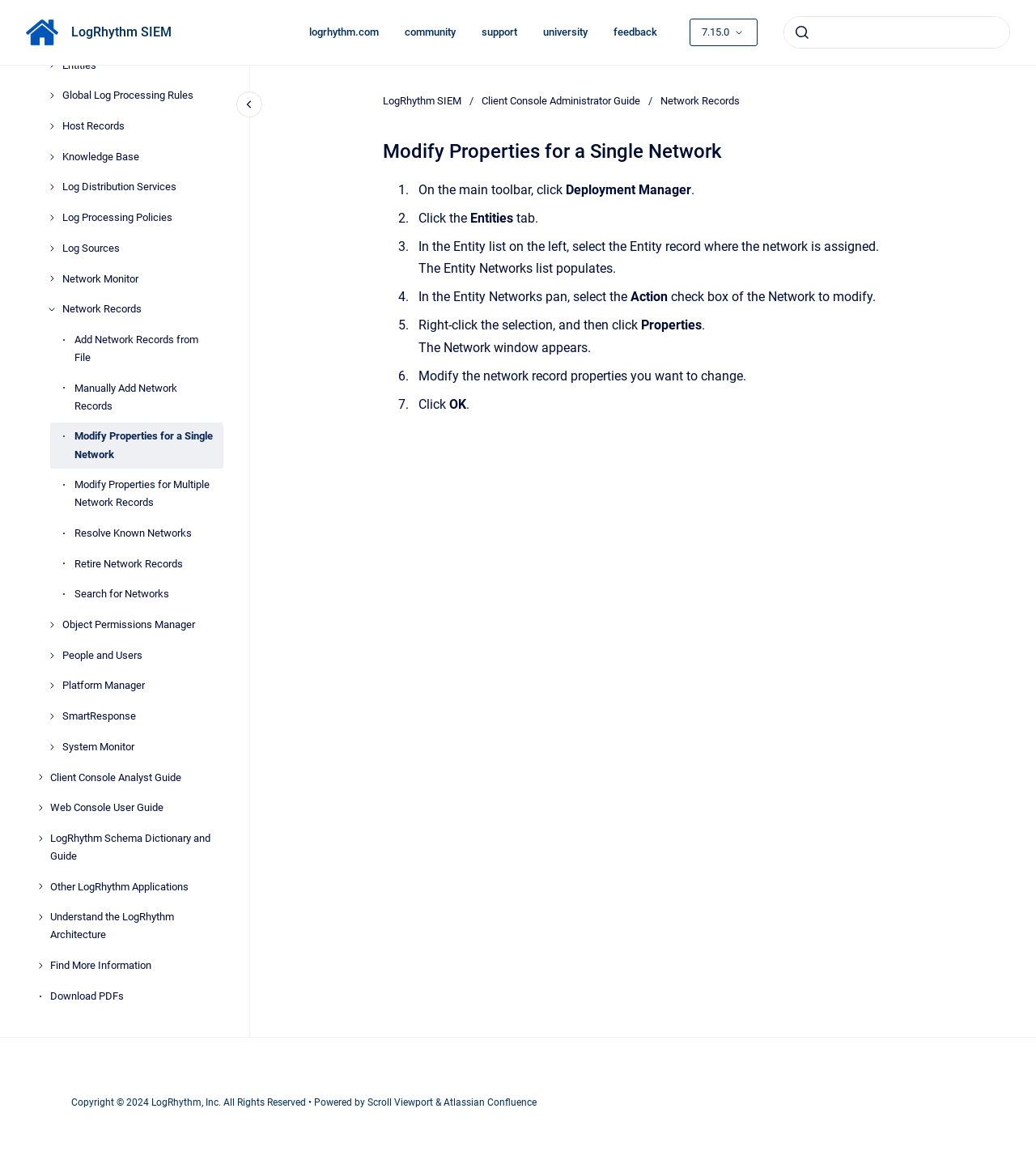What is the name of the guide that can be accessed from the 'Client Console Analyst Guide' link?
Please provide a comprehensive answer based on the information in the image.

I found the answer by following the breadcrumb navigation, which shows that the 'Client Console Analyst Guide' link leads to the 'Client Console Administrator Guide' page.